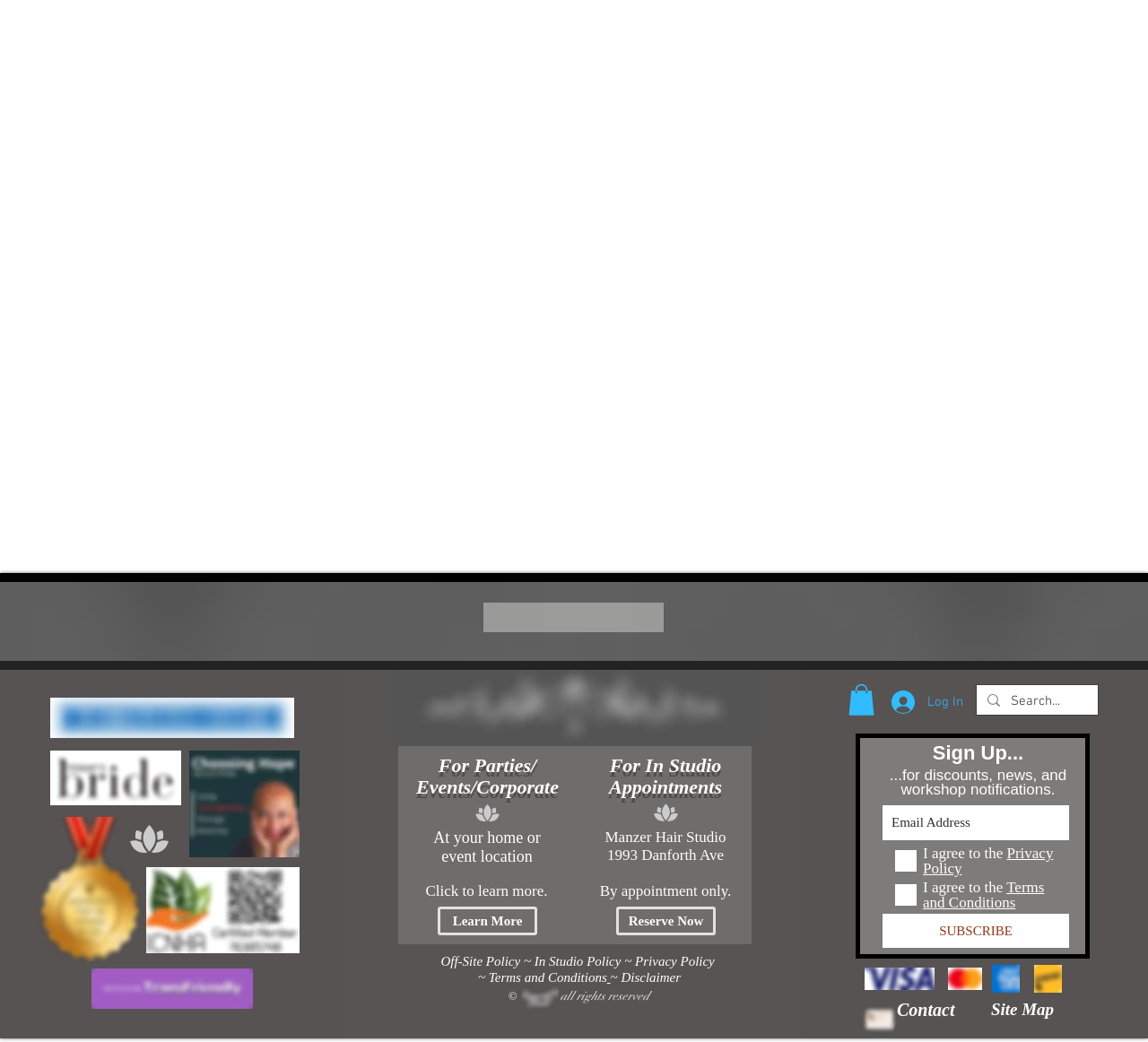Determine the bounding box coordinates of the section to be clicked to follow the instruction: "Subscribe to the newsletter". The coordinates should be given as four float numbers between 0 and 1, formatted as [left, top, right, bottom].

[0.769, 0.877, 0.931, 0.91]